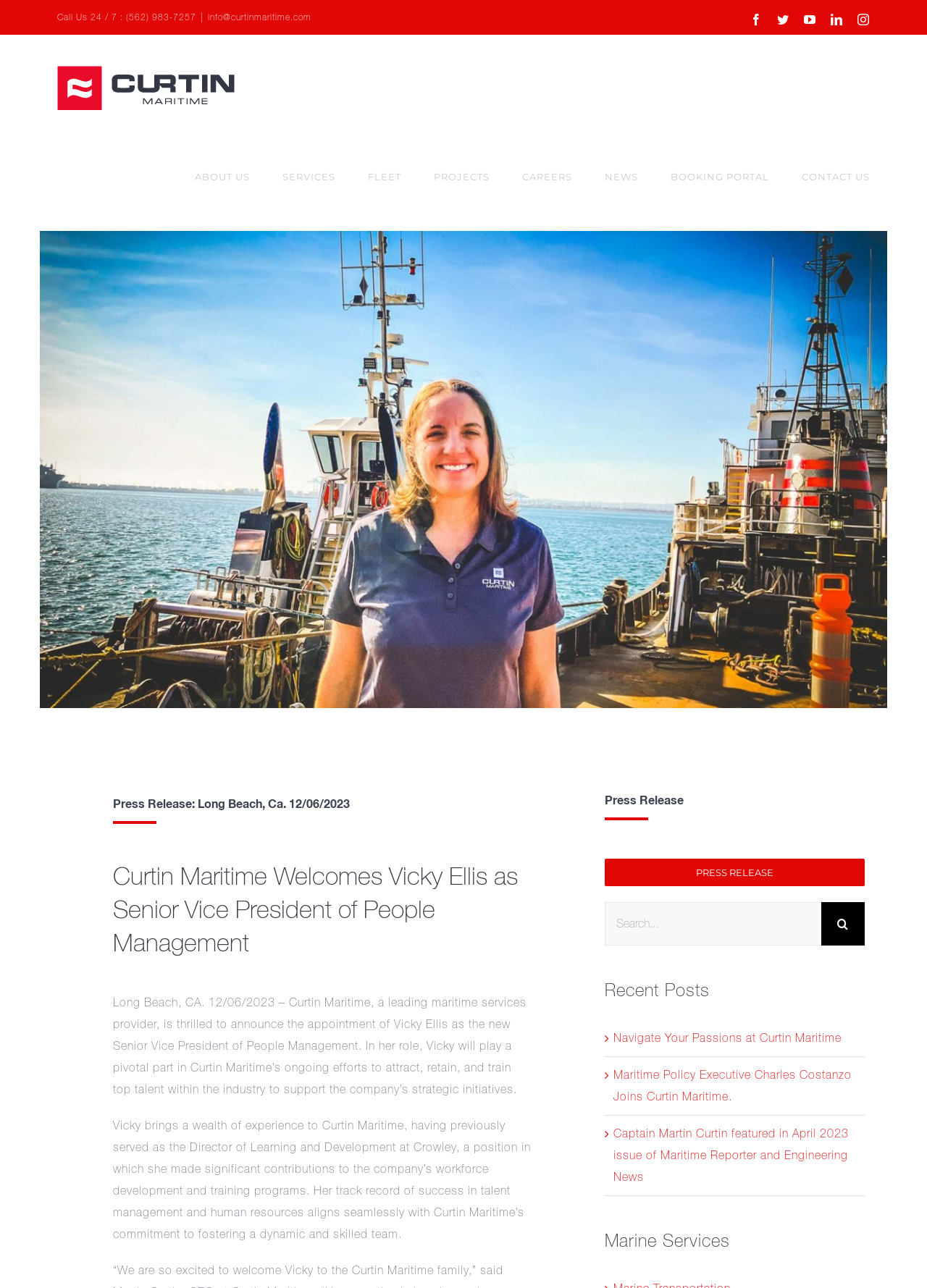Specify the bounding box coordinates of the area that needs to be clicked to achieve the following instruction: "Learn more about the company".

[0.21, 0.103, 0.27, 0.172]